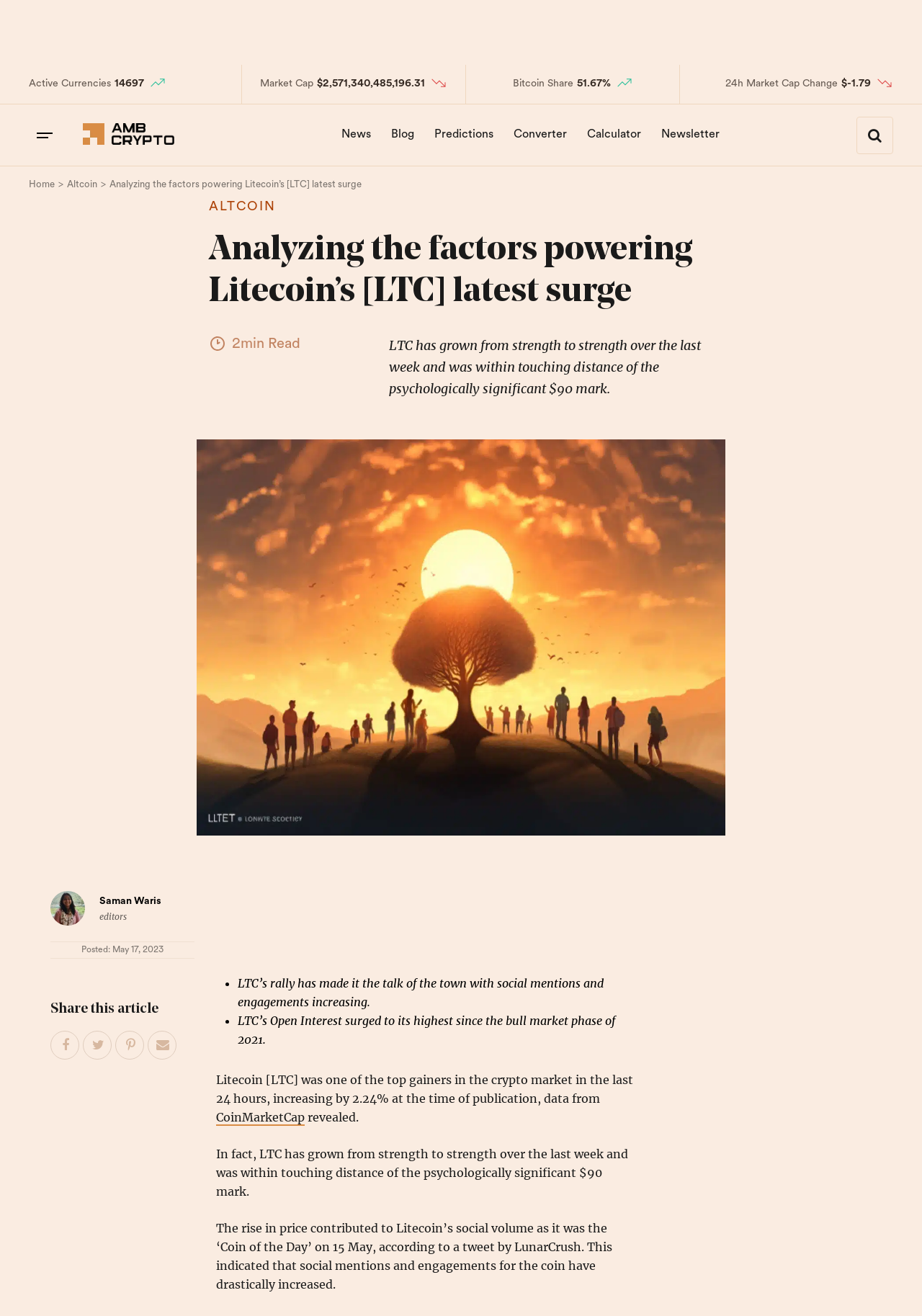Please identify the bounding box coordinates of where to click in order to follow the instruction: "Go to the News page".

[0.361, 0.088, 0.412, 0.117]